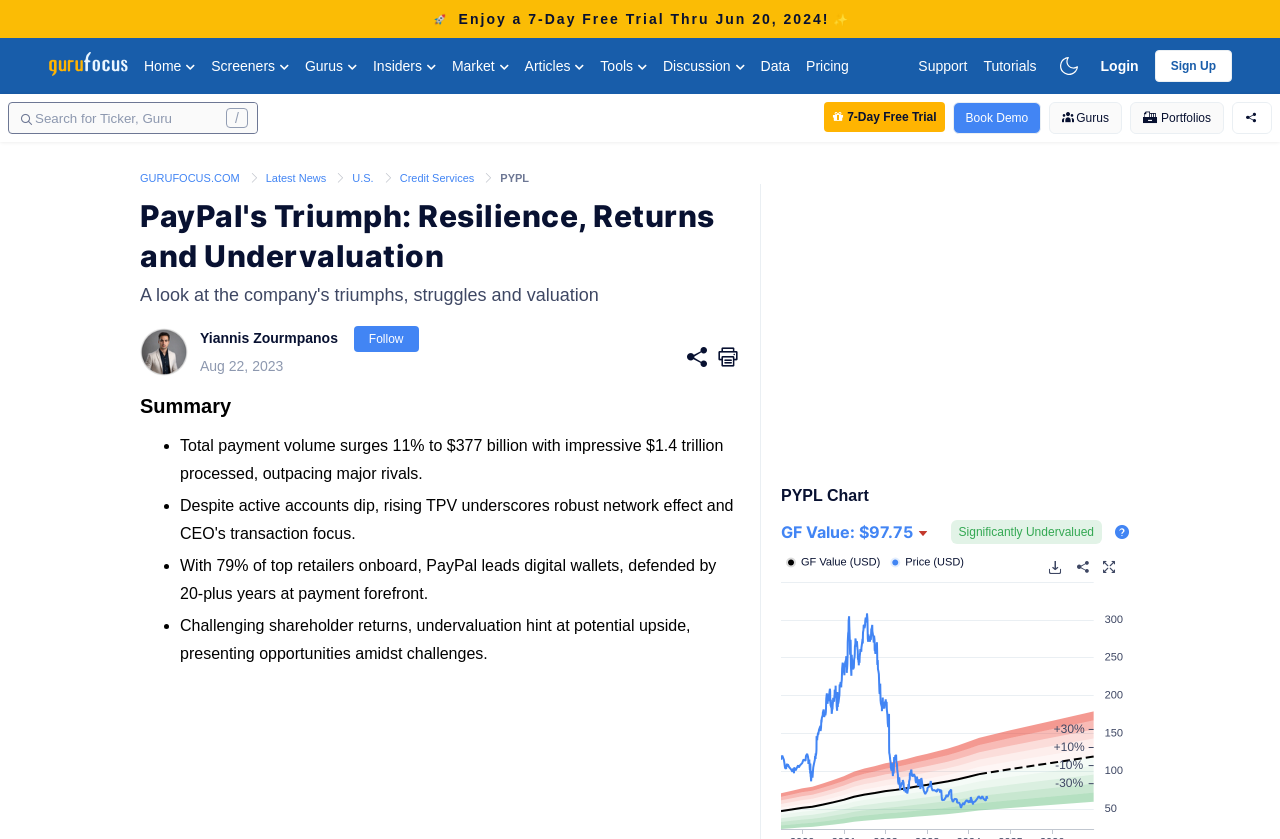What is the company being discussed?
Provide a one-word or short-phrase answer based on the image.

PayPal